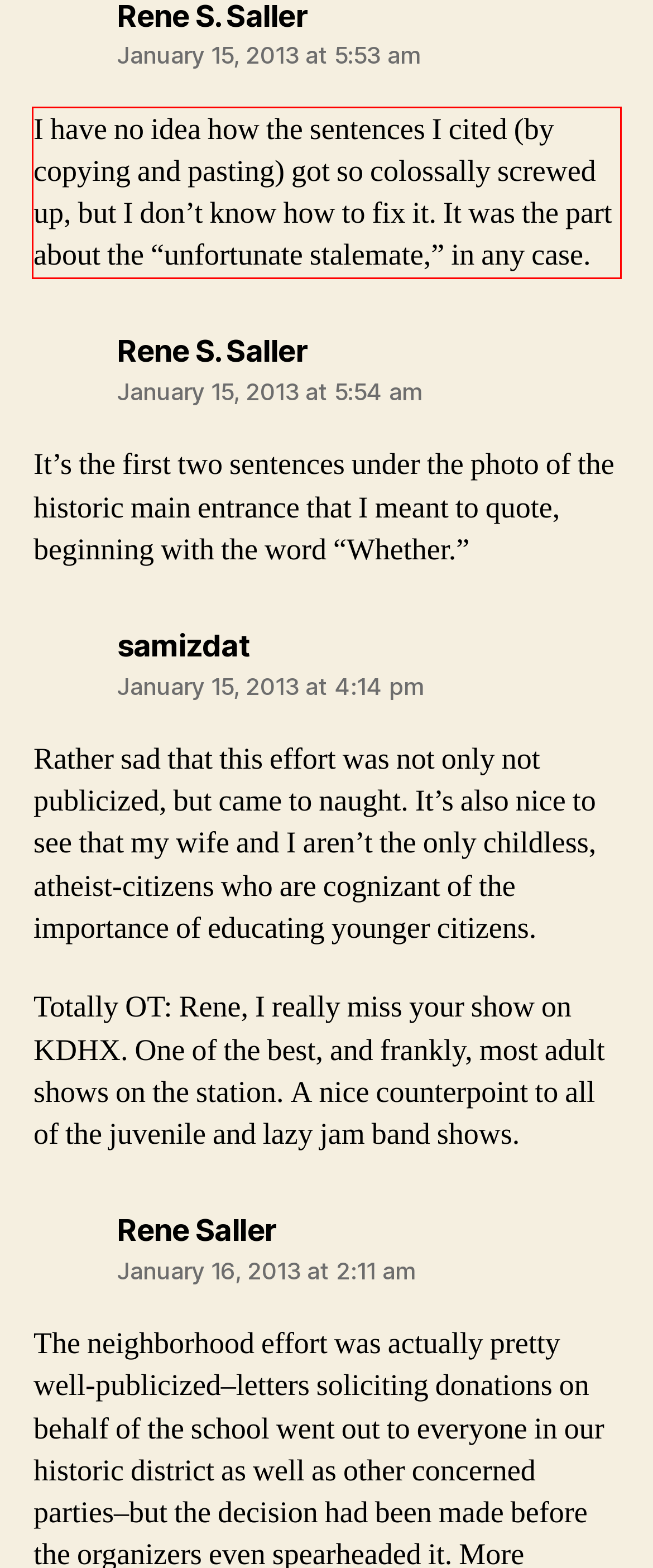Examine the webpage screenshot, find the red bounding box, and extract the text content within this marked area.

I have no idea how the sentences I cited (by copying and pasting) got so colossally screwed up, but I don’t know how to fix it. It was the part about the “unfortunate stalemate,” in any case.